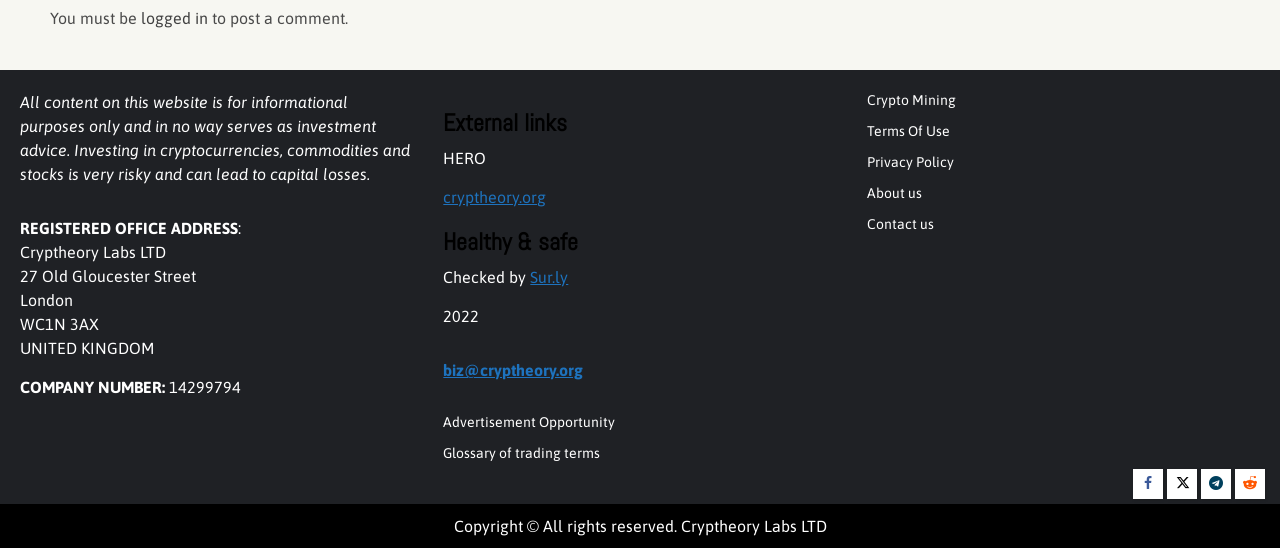Determine the bounding box coordinates of the clickable area required to perform the following instruction: "check the 'Terms Of Use' page". The coordinates should be represented as four float numbers between 0 and 1: [left, top, right, bottom].

[0.677, 0.224, 0.742, 0.253]